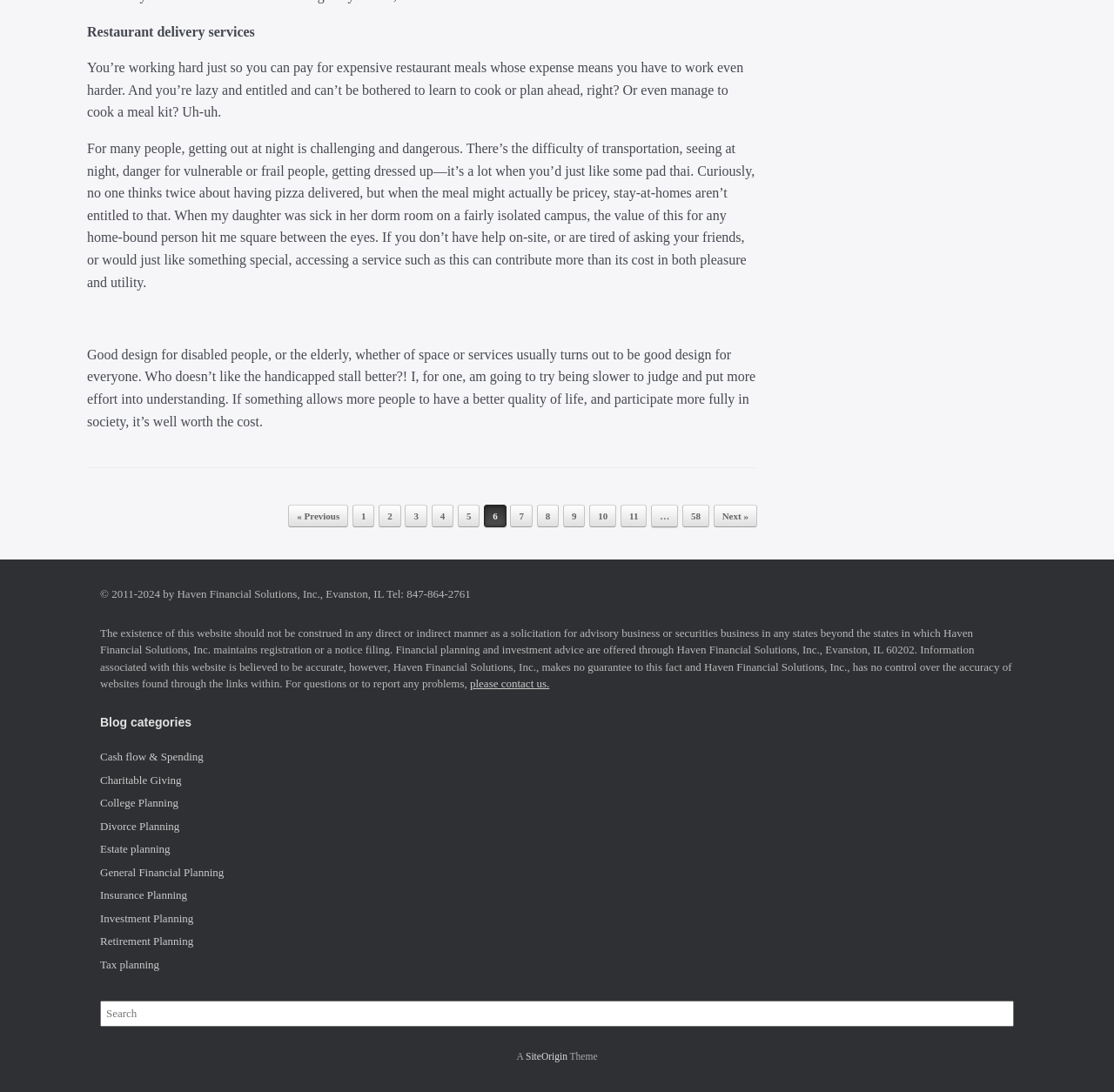Please determine the bounding box coordinates of the clickable area required to carry out the following instruction: "Search for something". The coordinates must be four float numbers between 0 and 1, represented as [left, top, right, bottom].

[0.09, 0.916, 0.91, 0.94]